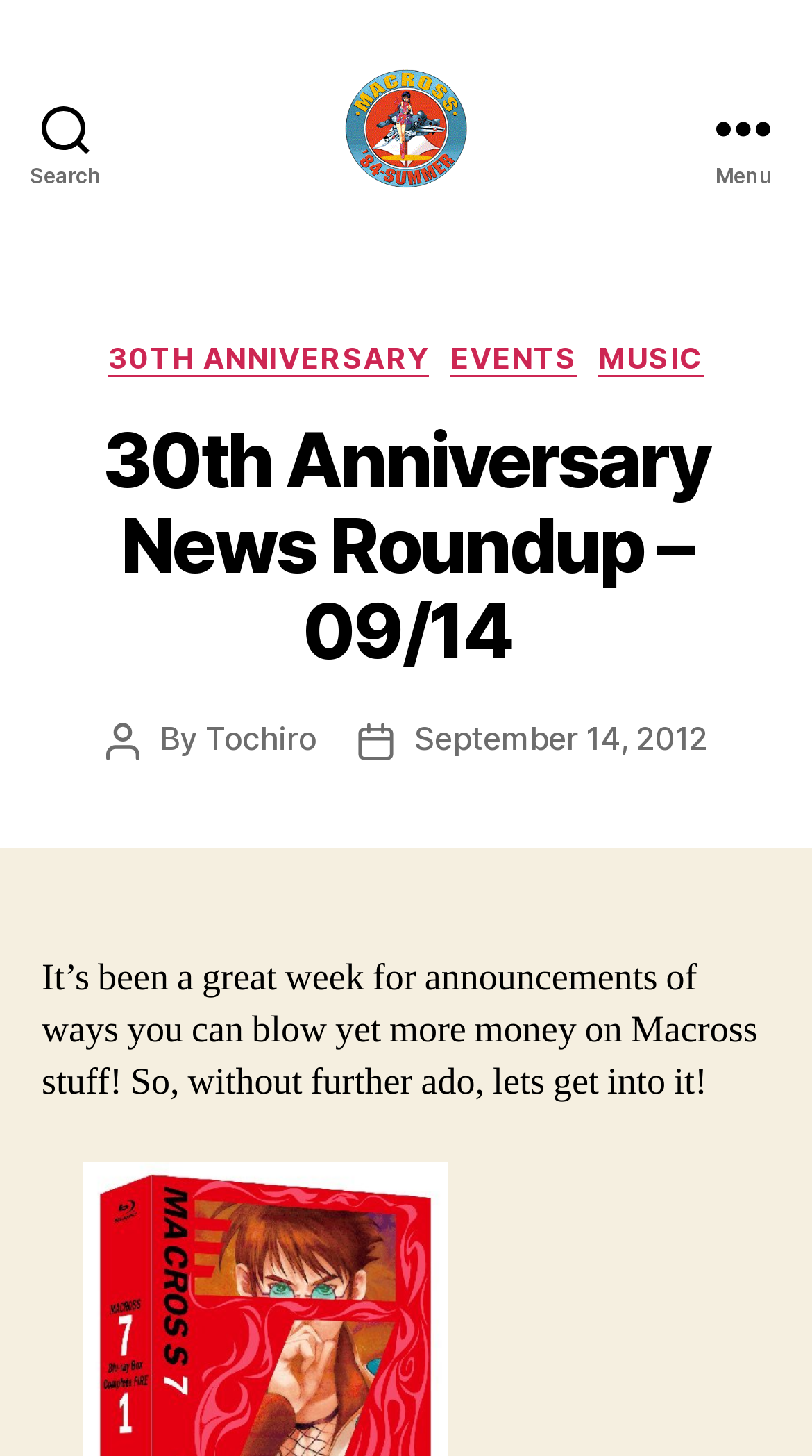Identify the bounding box coordinates for the region to click in order to carry out this instruction: "Click the Search button". Provide the coordinates using four float numbers between 0 and 1, formatted as [left, top, right, bottom].

[0.0, 0.0, 0.162, 0.176]